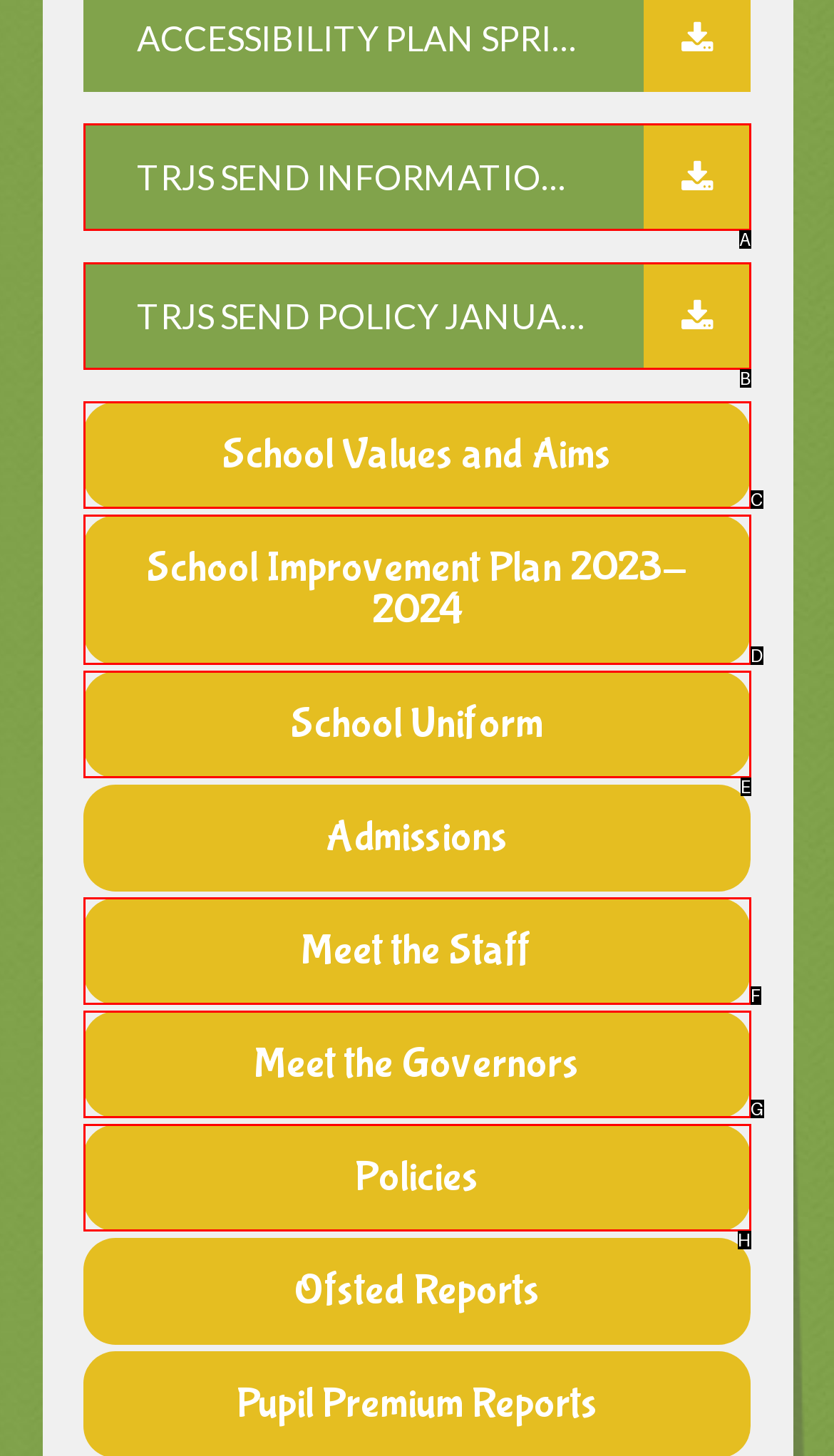Select the UI element that should be clicked to execute the following task: View School Values and Aims
Provide the letter of the correct choice from the given options.

C